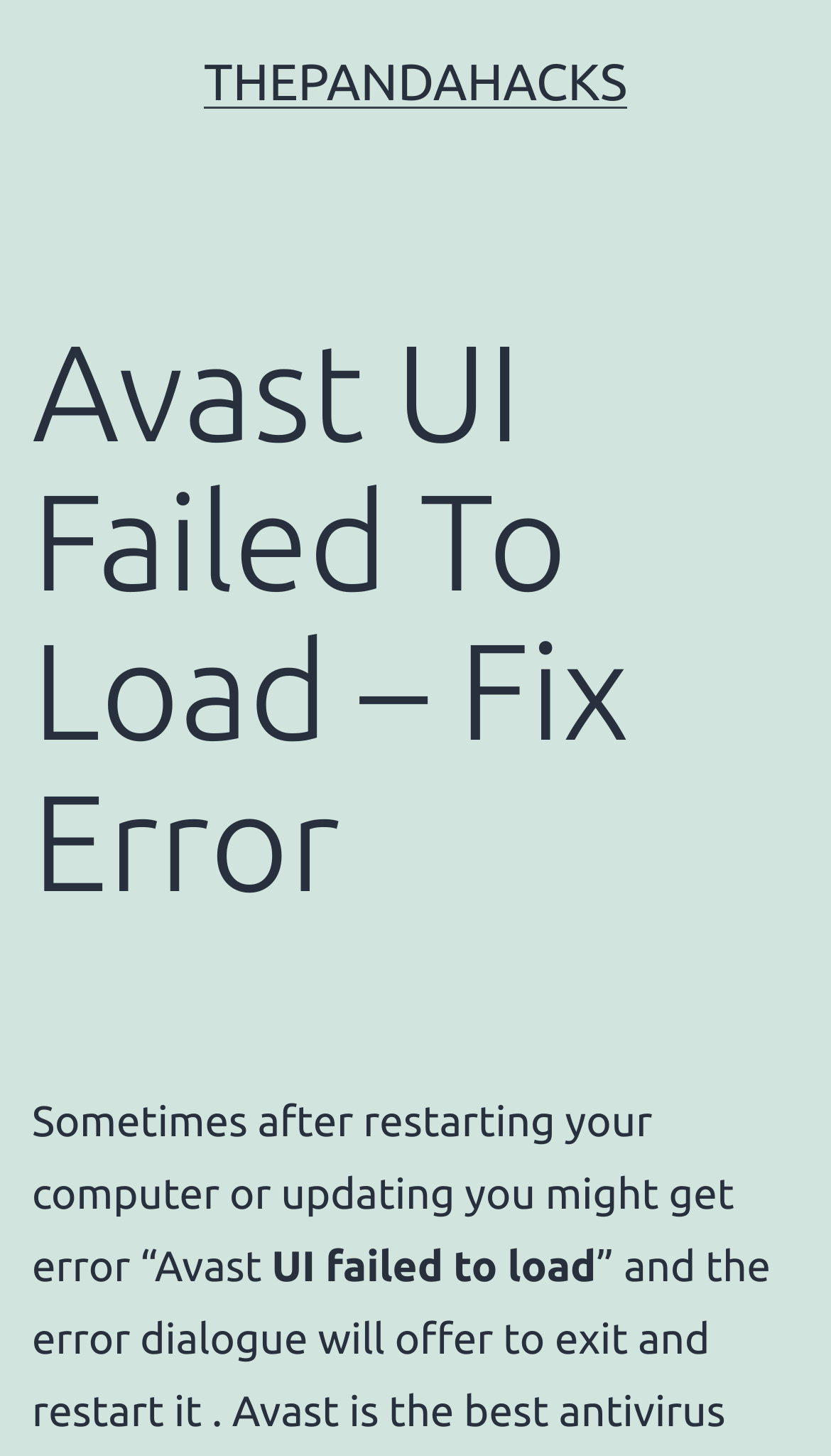Identify and provide the text of the main header on the webpage.

Avast UI Failed To Load – Fix Error